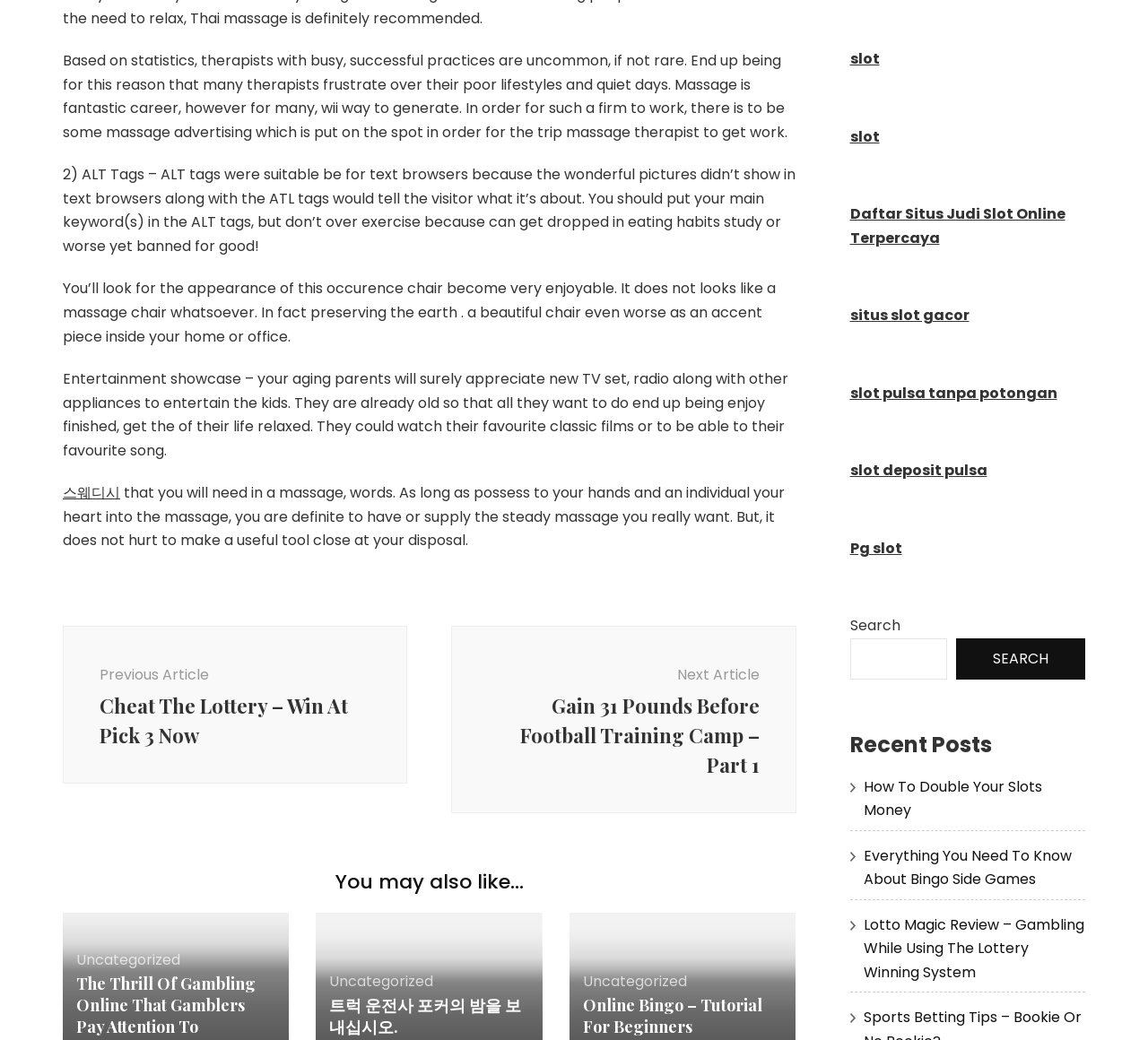Identify the bounding box coordinates necessary to click and complete the given instruction: "Click on the '스웨디시' link".

[0.055, 0.464, 0.105, 0.484]